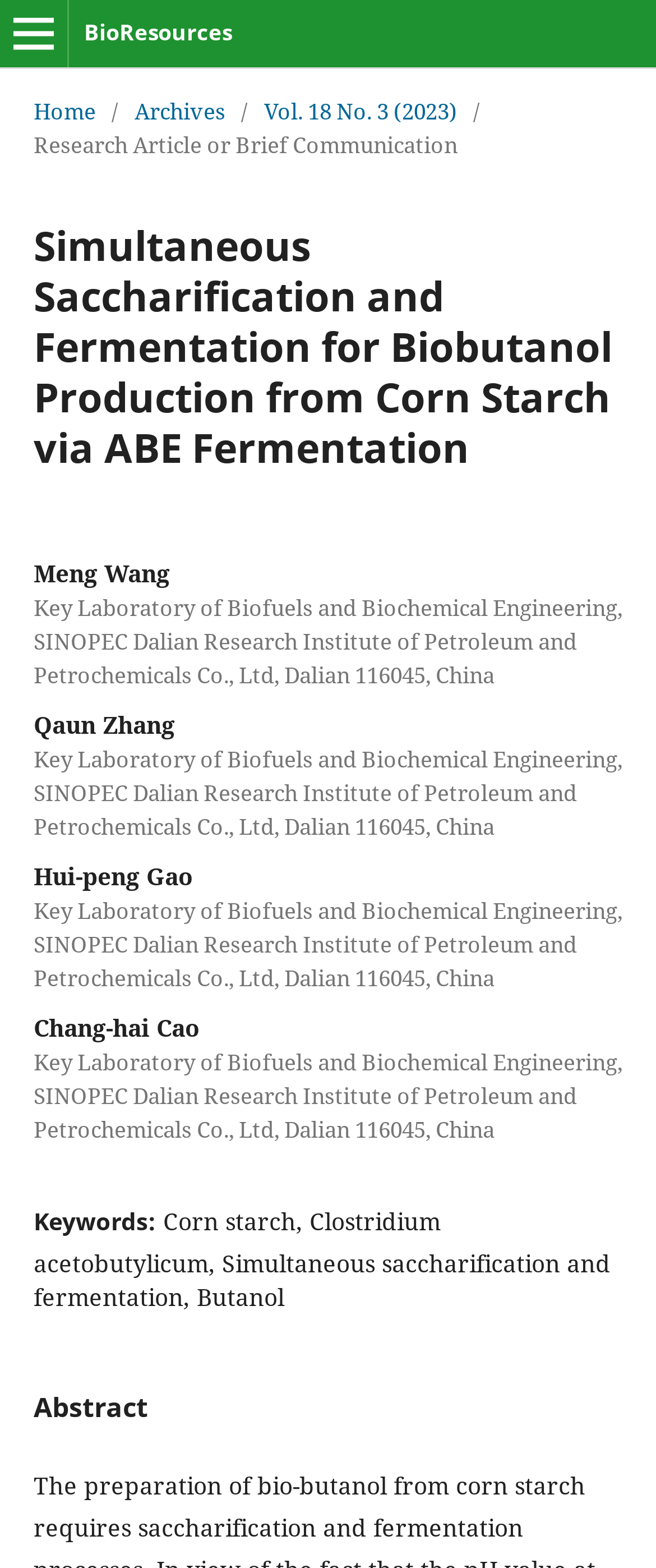Identify the bounding box of the UI element that matches this description: "Home".

[0.051, 0.06, 0.146, 0.082]